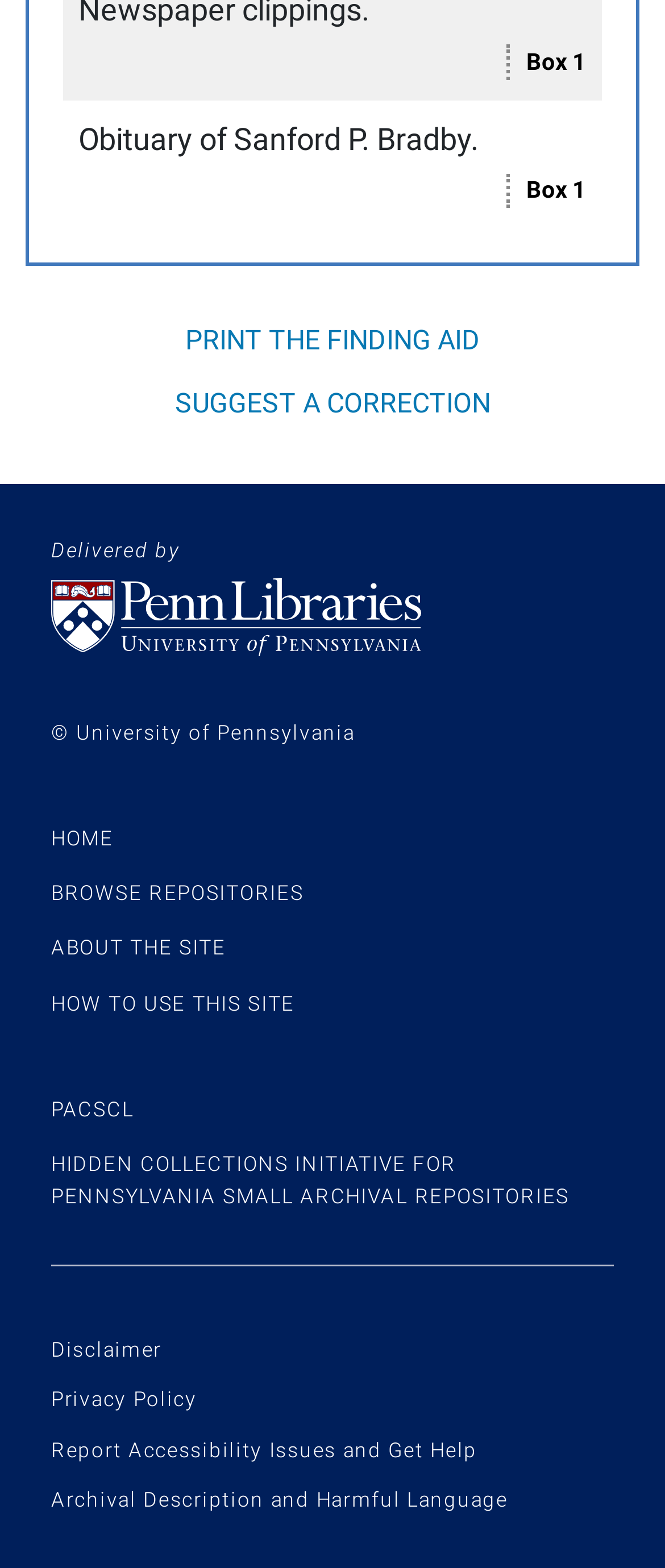Find the bounding box coordinates of the area to click in order to follow the instruction: "Visit the HOME page".

[0.077, 0.527, 0.171, 0.542]